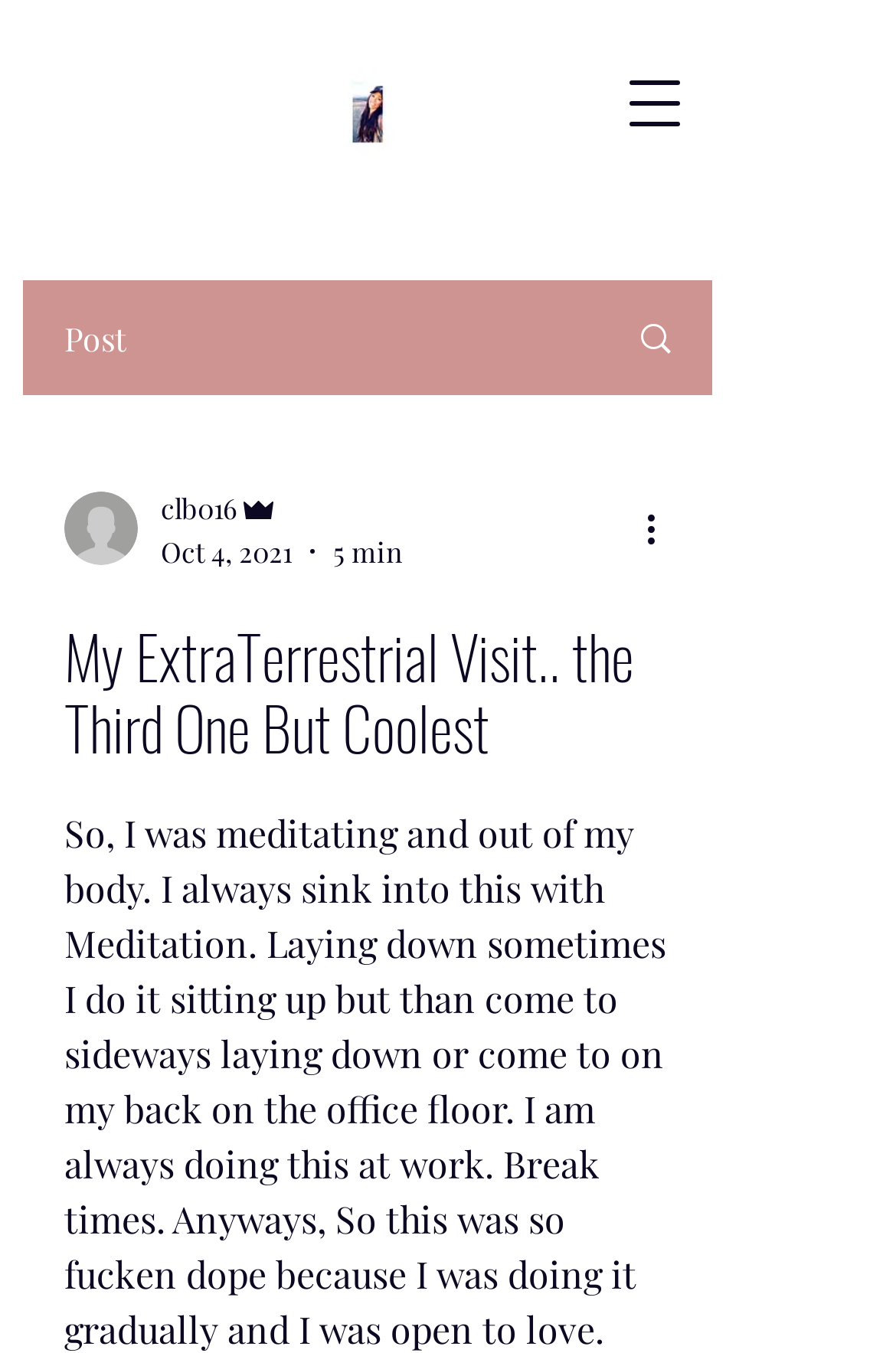Please find the bounding box for the following UI element description. Provide the coordinates in (top-left x, top-left y, bottom-right x, bottom-right y) format, with values between 0 and 1: aria-label="Open navigation menu"

[0.679, 0.042, 0.782, 0.11]